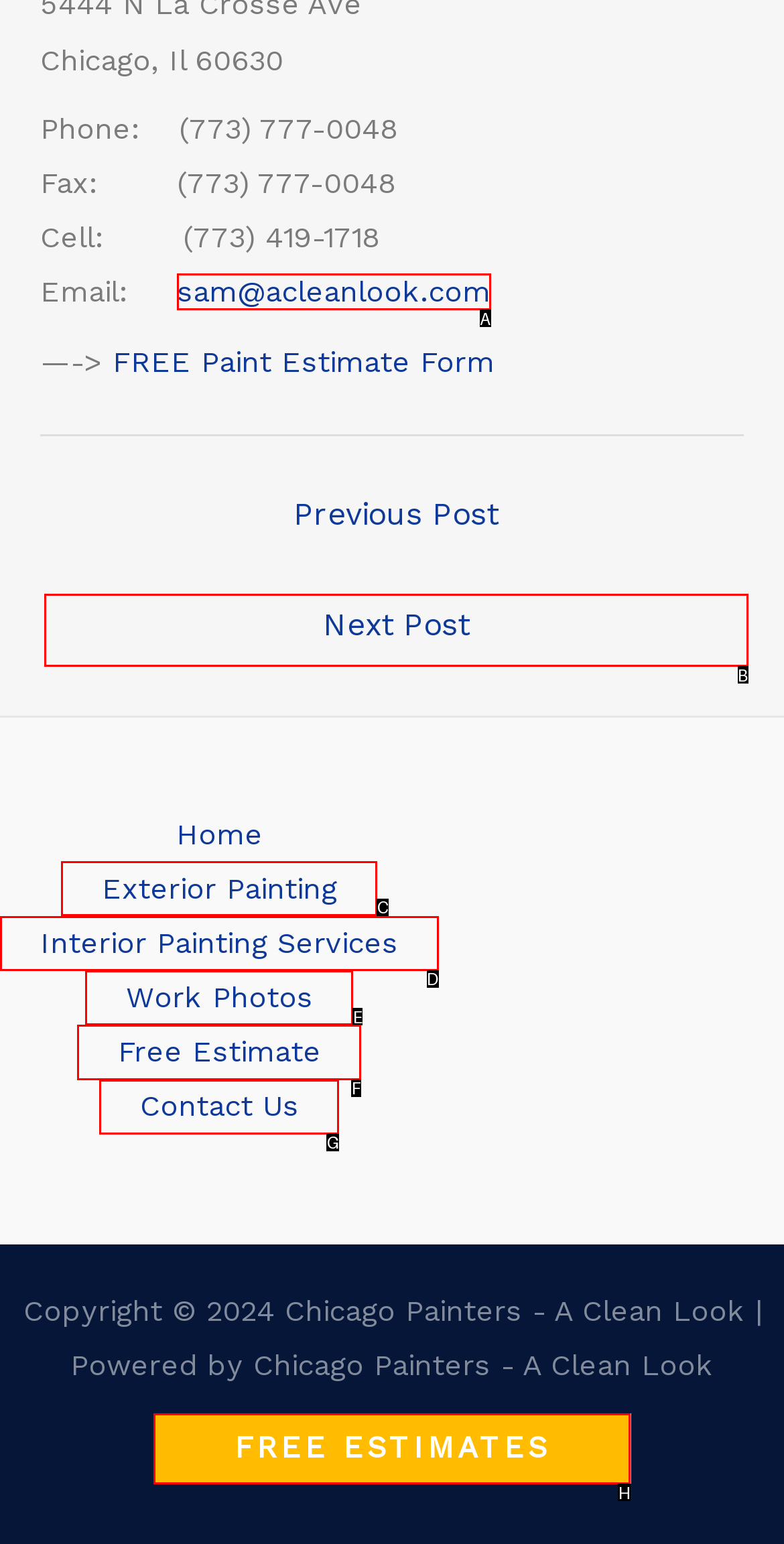Tell me which one HTML element I should click to complete the following task: Visit the 'Exterior Painting' page Answer with the option's letter from the given choices directly.

C